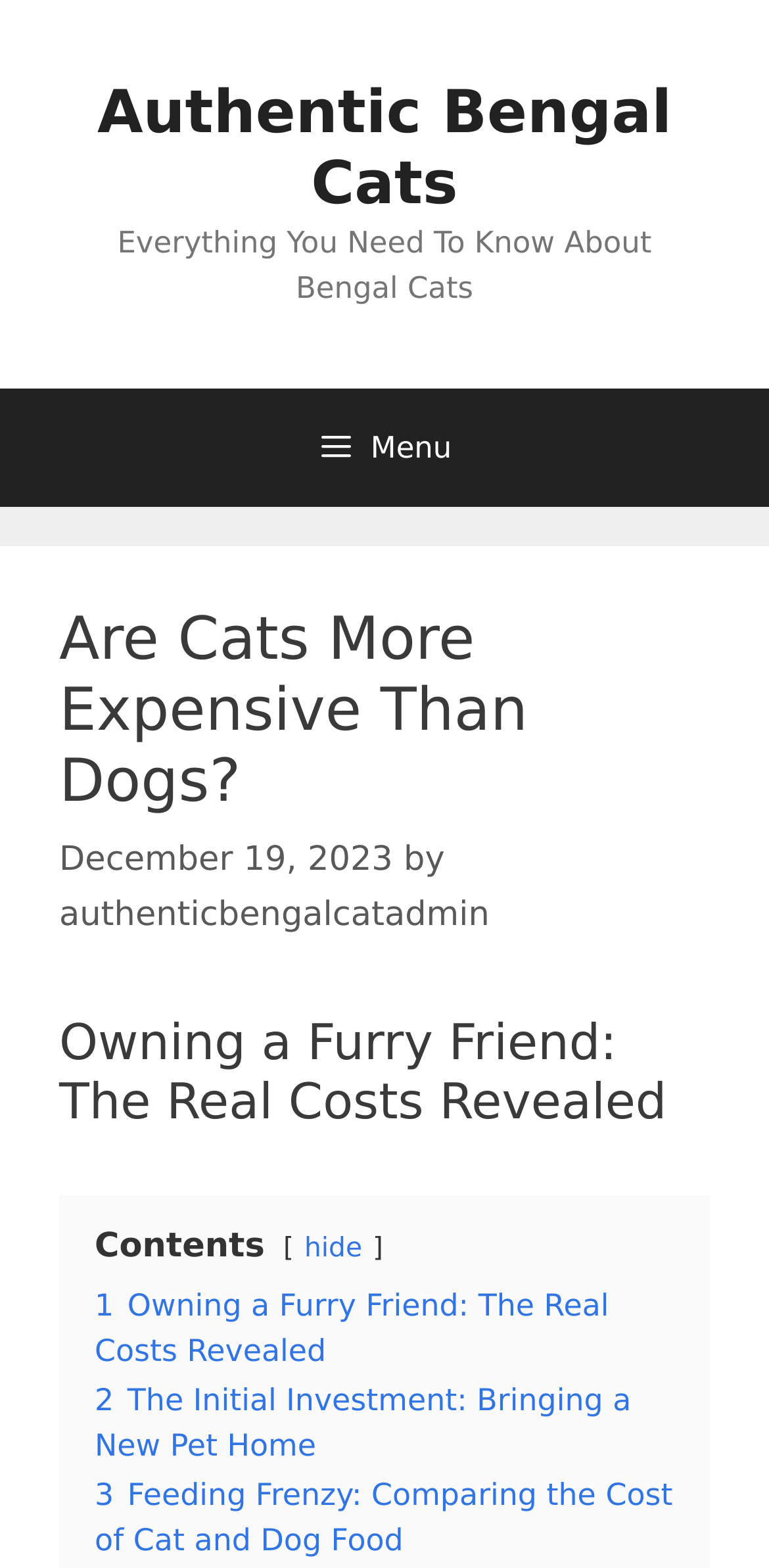Find the bounding box coordinates for the area that should be clicked to accomplish the instruction: "Read the article 'Are Cats More Expensive Than Dogs?'".

[0.077, 0.386, 0.923, 0.522]